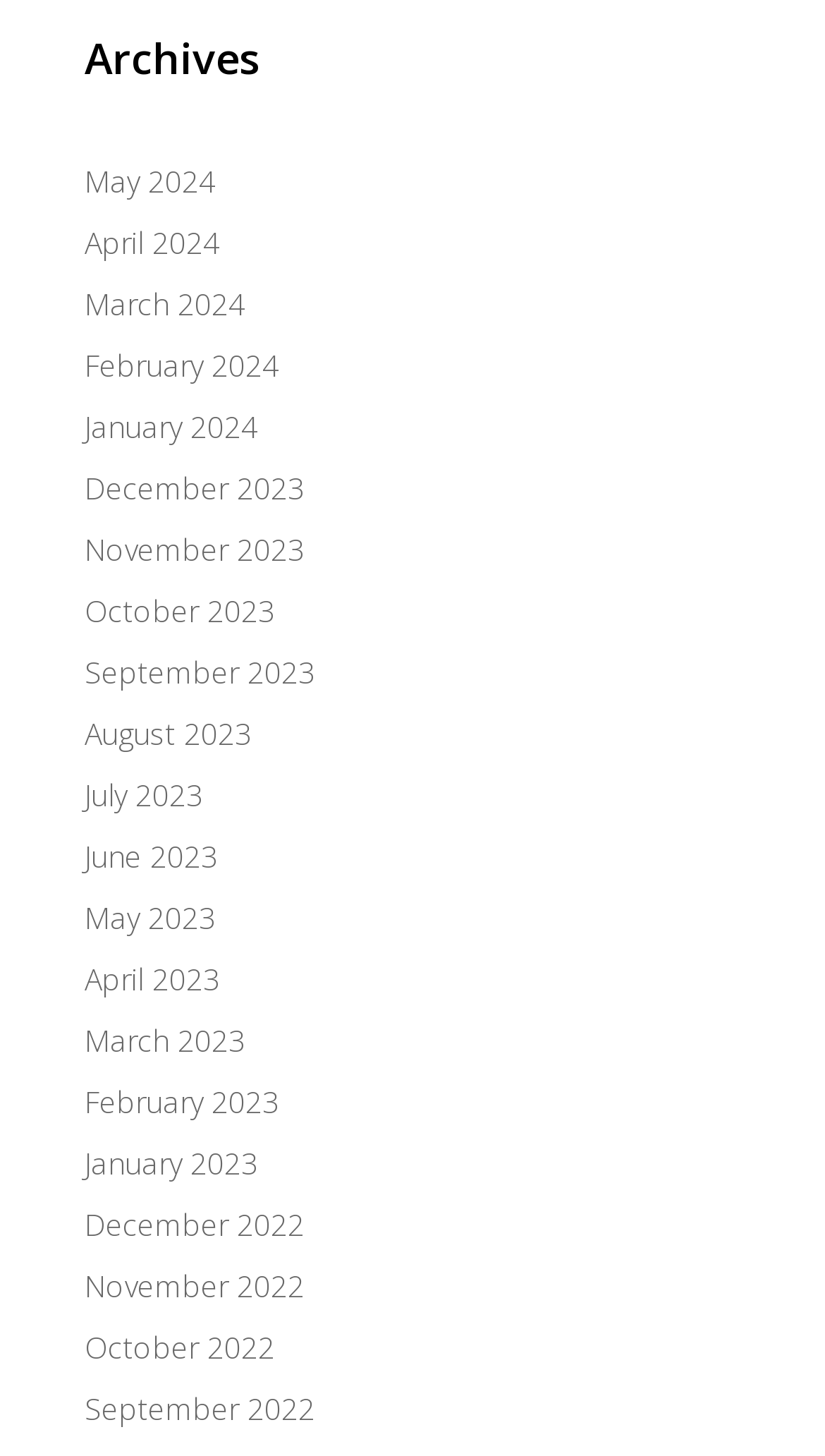What is the most recent month listed? Examine the screenshot and reply using just one word or a brief phrase.

May 2024